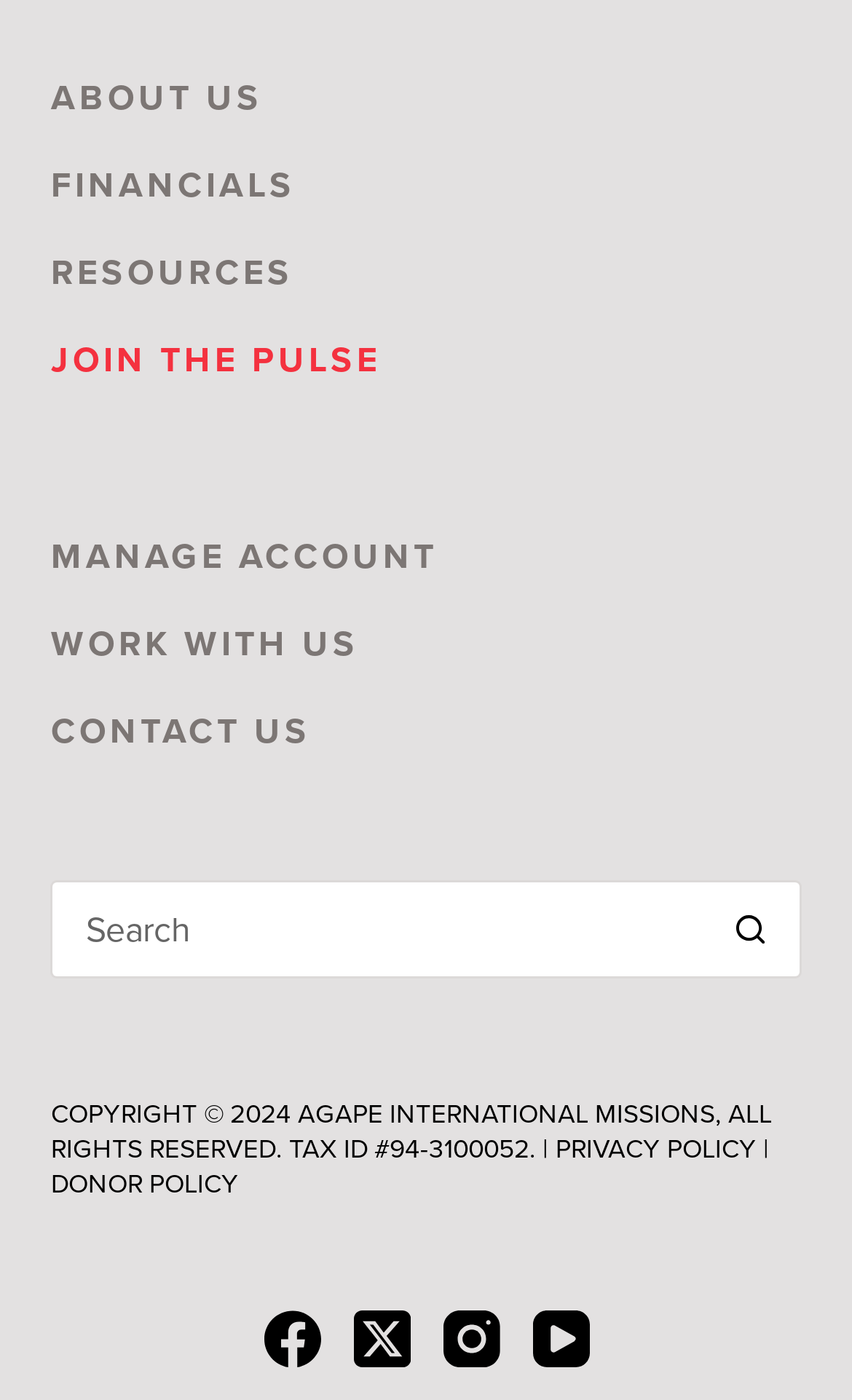Select the bounding box coordinates of the element I need to click to carry out the following instruction: "Contact the team".

[0.06, 0.504, 0.365, 0.54]